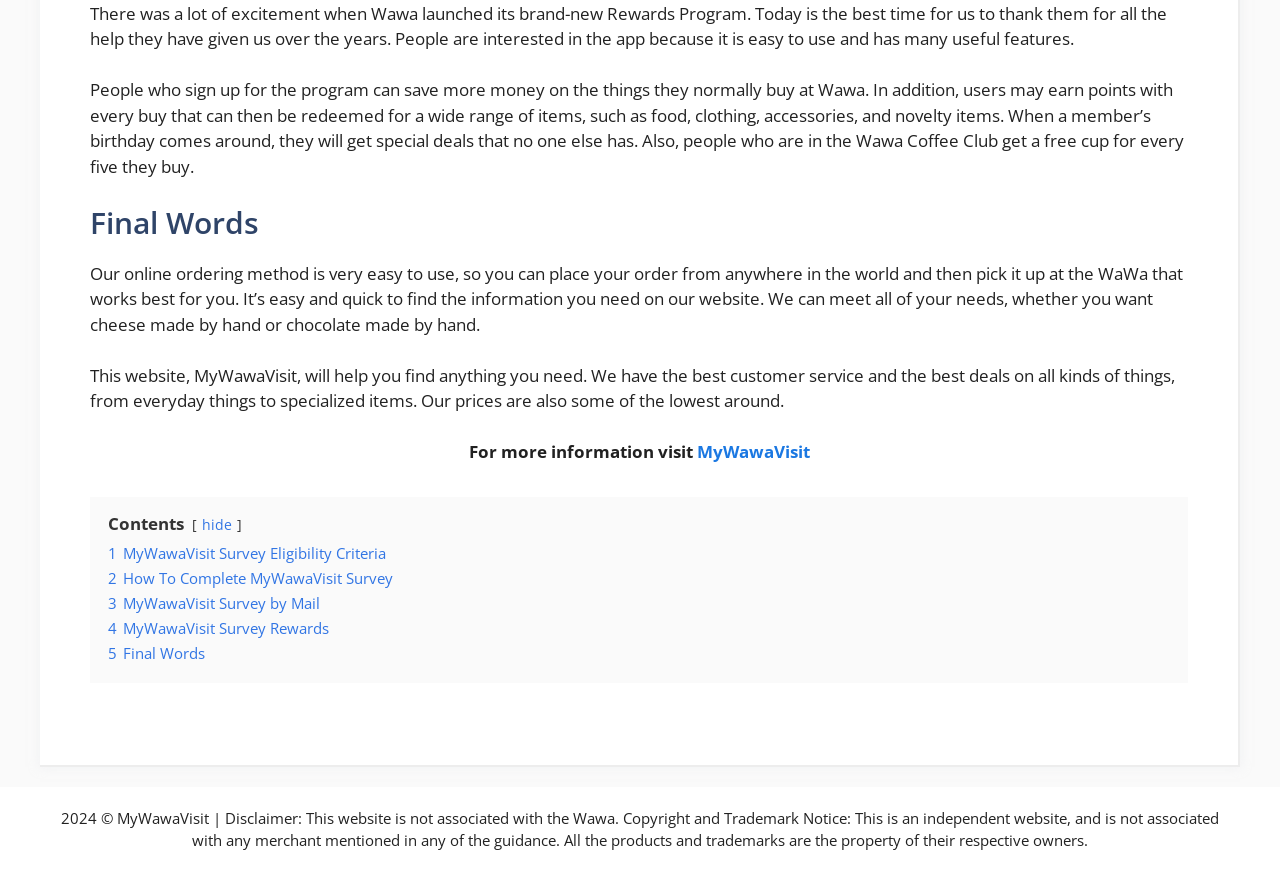Find the bounding box coordinates for the UI element that matches this description: "1 MyWawaVisit Survey Eligibility Criteria".

[0.084, 0.623, 0.302, 0.646]